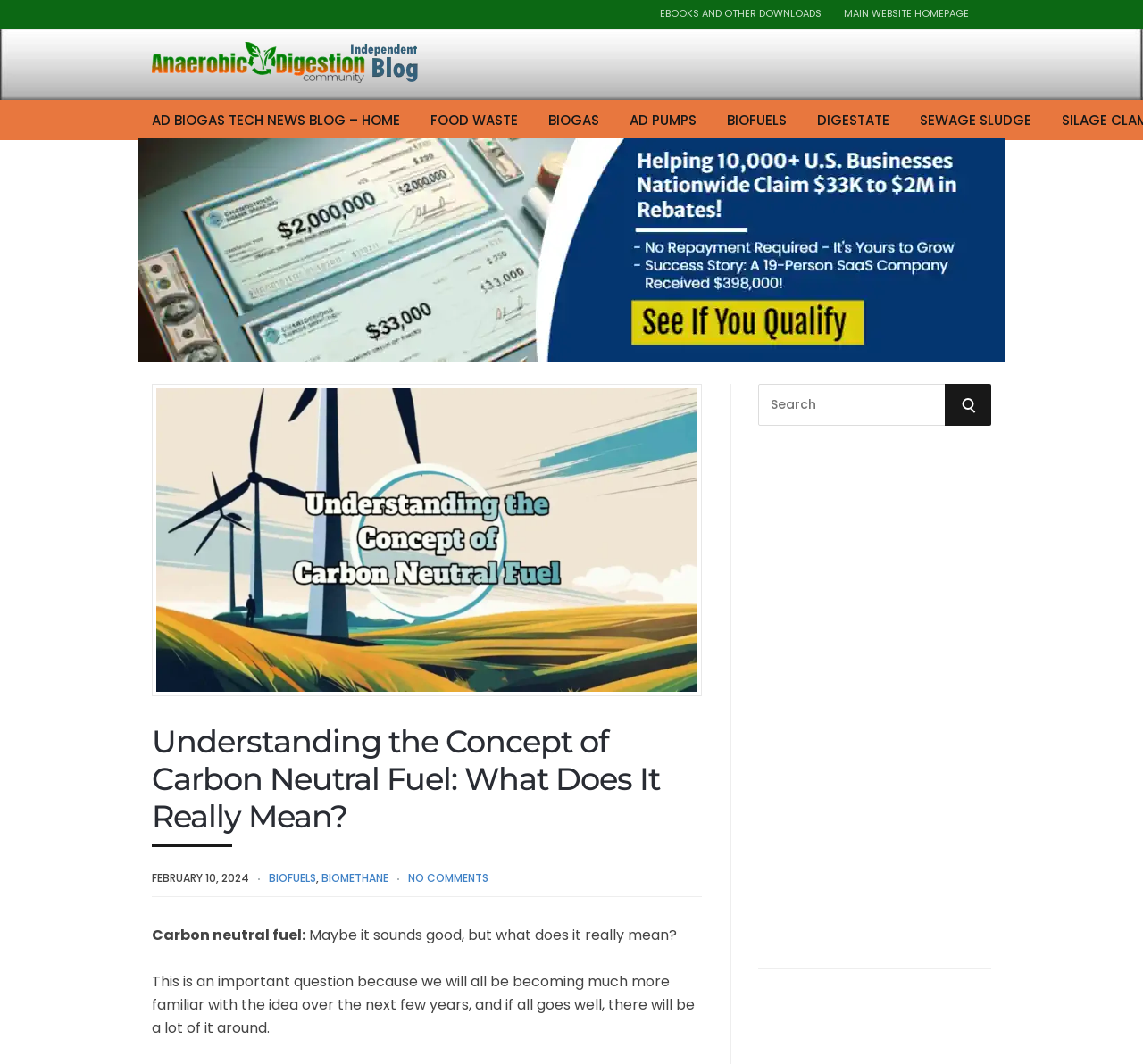Provide a single word or phrase answer to the question: 
What is the purpose of the search box?

To search the website